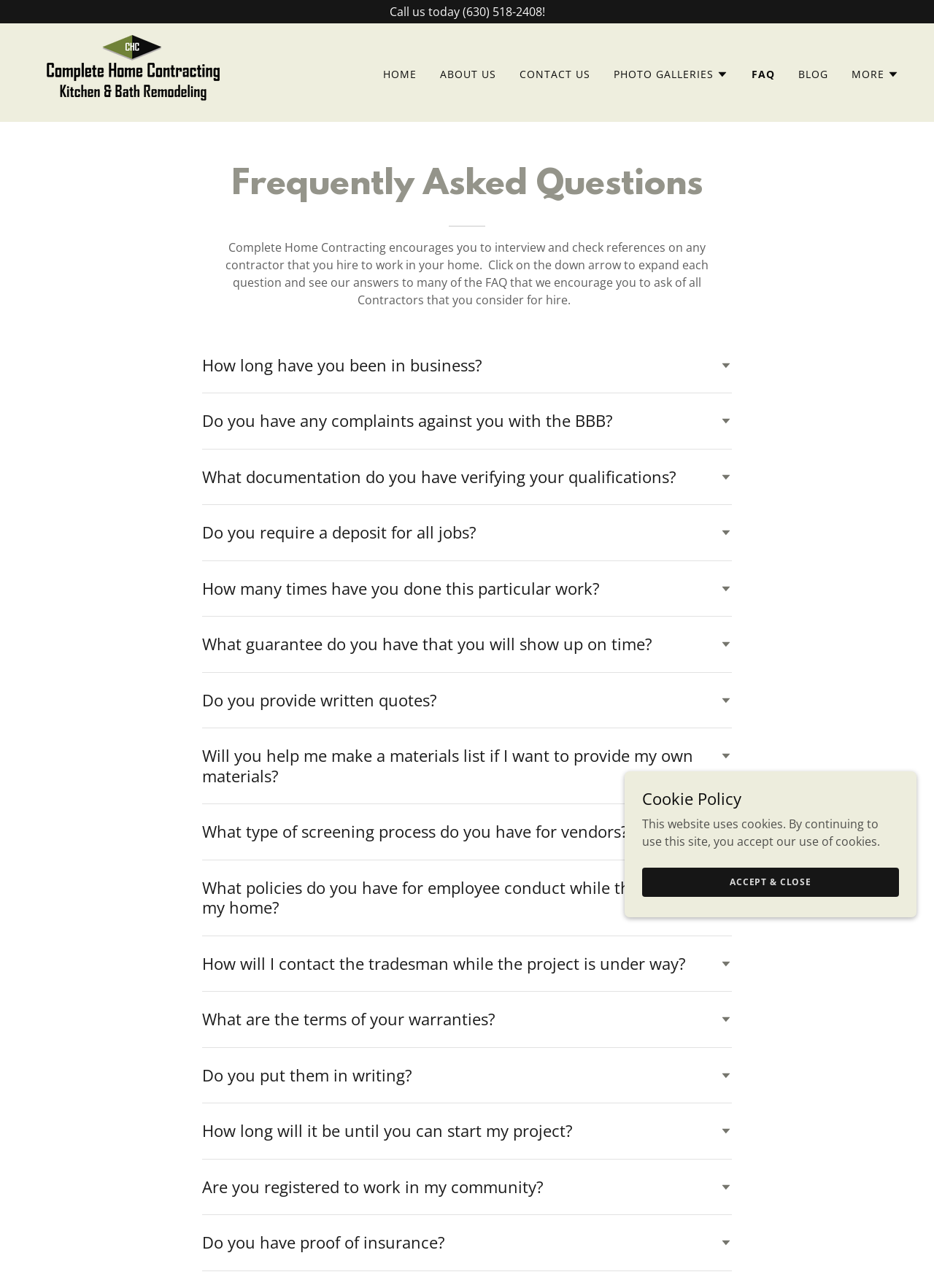Locate the bounding box coordinates of the clickable area needed to fulfill the instruction: "Click the 'CONTACT US' link".

[0.552, 0.048, 0.637, 0.068]